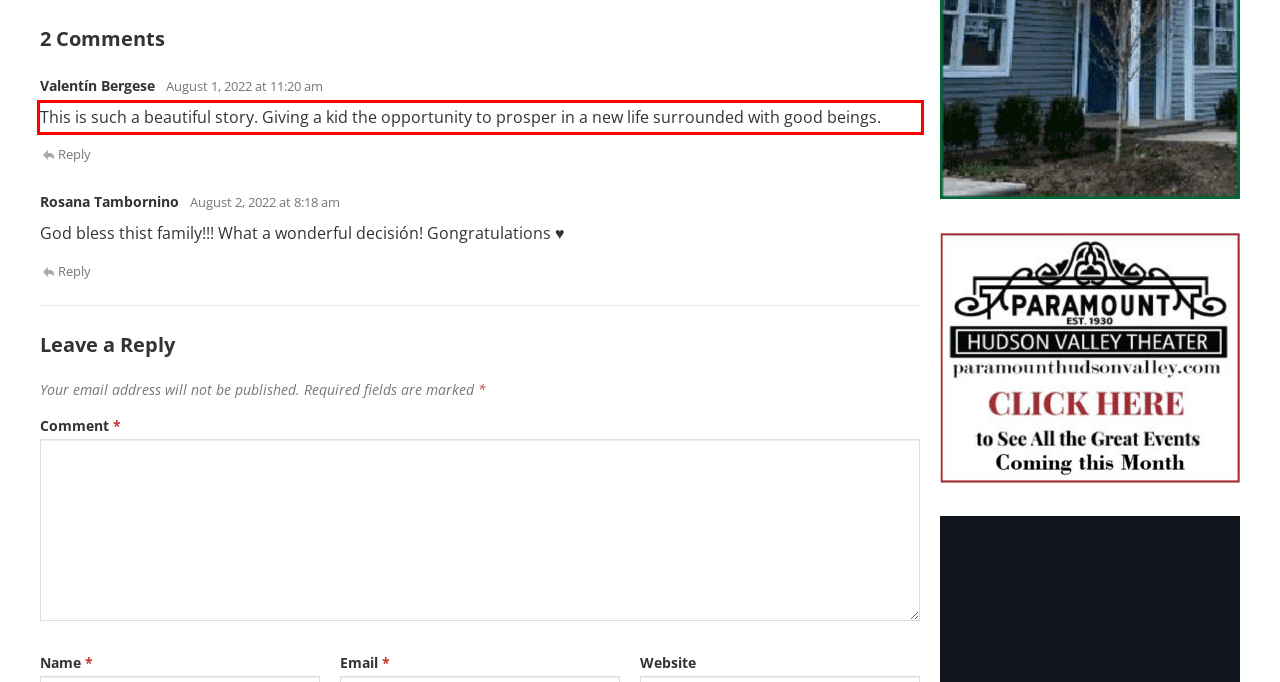You are given a screenshot of a webpage with a UI element highlighted by a red bounding box. Please perform OCR on the text content within this red bounding box.

This is such a beautiful story. Giving a kid the opportunity to prosper in a new life surrounded with good beings.